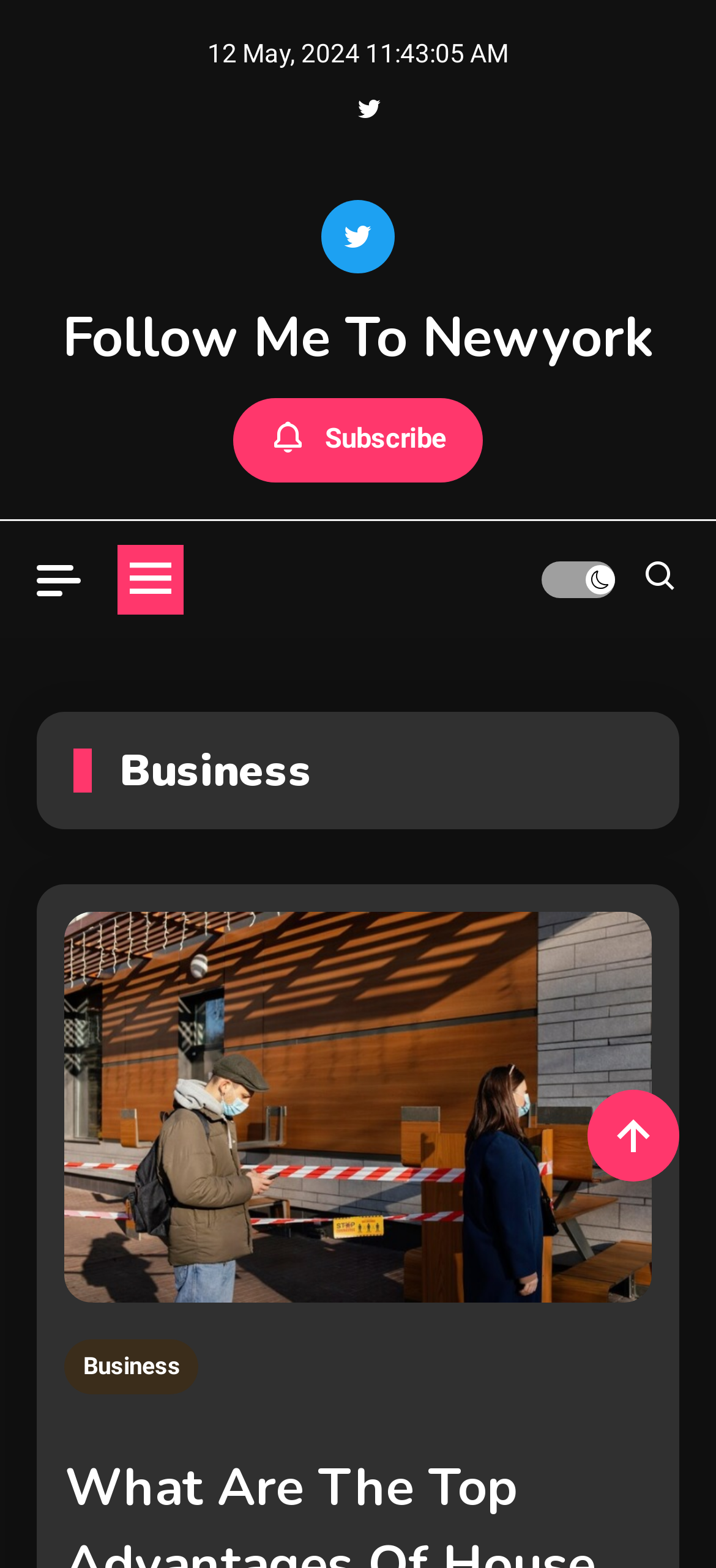How many buttons are present in the primary menu?
Refer to the image and respond with a one-word or short-phrase answer.

1